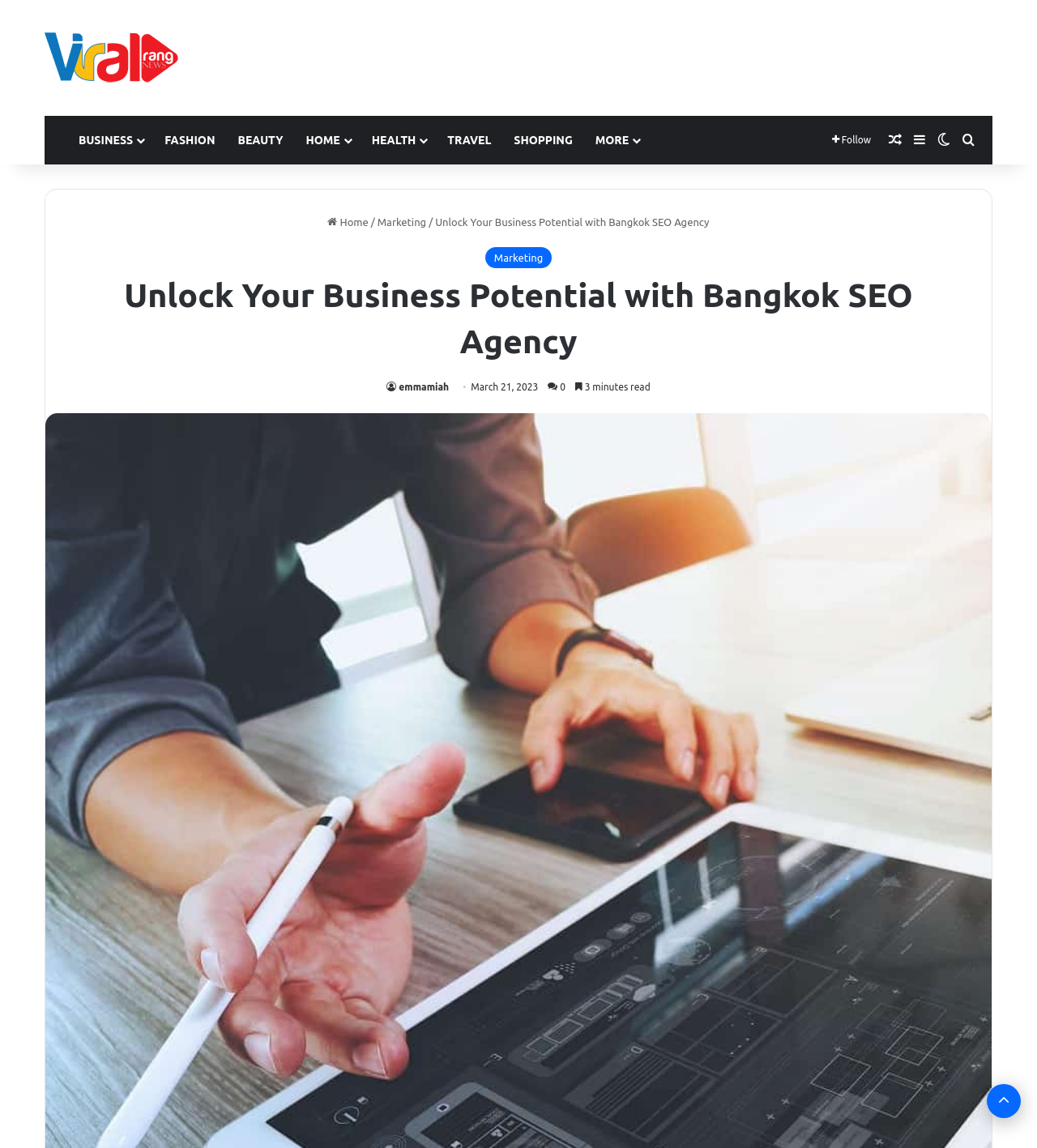Pinpoint the bounding box coordinates of the clickable area necessary to execute the following instruction: "Follow the link to Home". The coordinates should be given as four float numbers between 0 and 1, namely [left, top, right, bottom].

[0.316, 0.188, 0.355, 0.198]